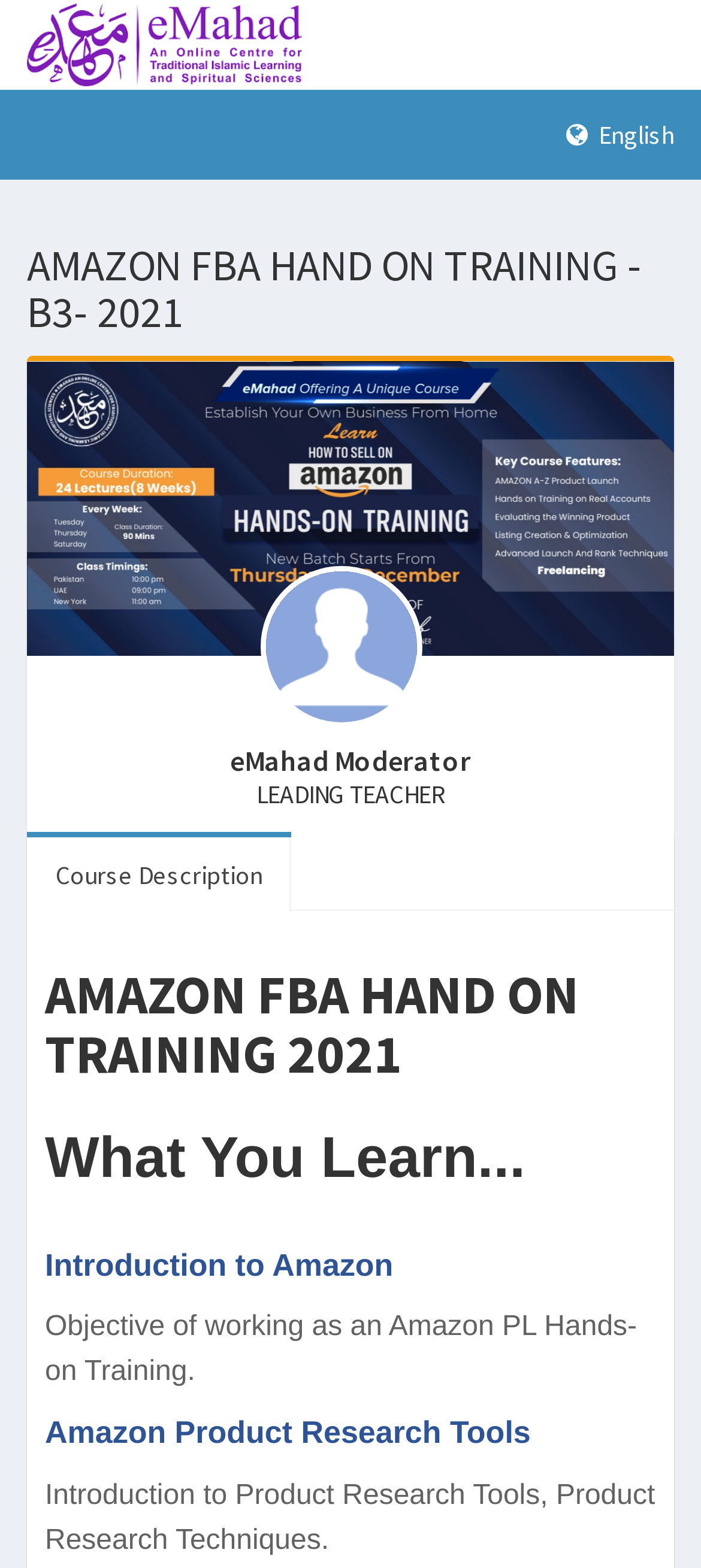Identify the bounding box for the described UI element. Provide the coordinates in (top-left x, top-left y, bottom-right x, bottom-right y) format with values ranging from 0 to 1: Course Description

[0.038, 0.534, 0.415, 0.582]